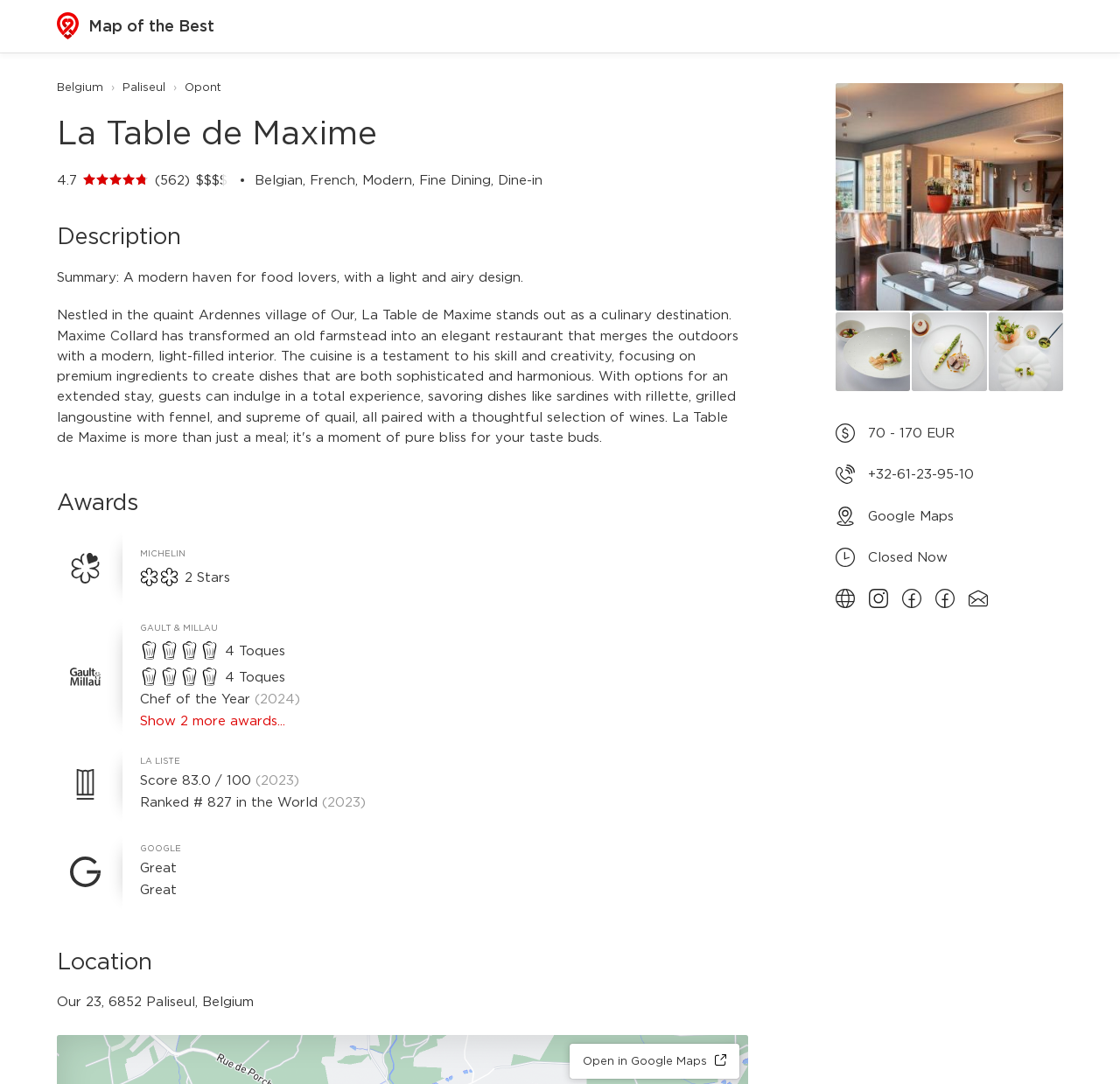Extract the bounding box coordinates of the UI element described by: "Opont". The coordinates should include four float numbers ranging from 0 to 1, e.g., [left, top, right, bottom].

[0.161, 0.07, 0.202, 0.09]